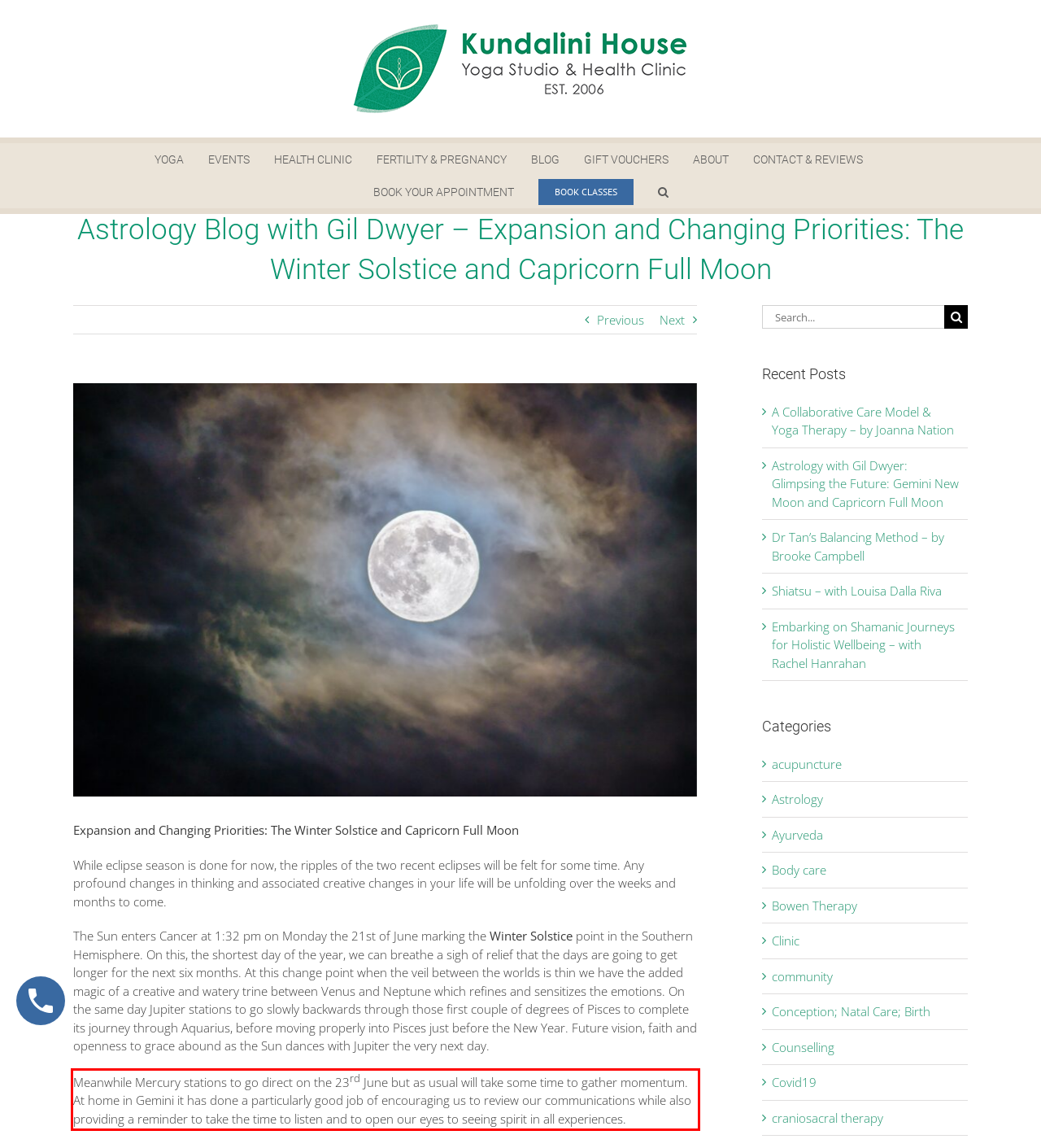Given a webpage screenshot with a red bounding box, perform OCR to read and deliver the text enclosed by the red bounding box.

Meanwhile Mercury stations to go direct on the 23rd June but as usual will take some time to gather momentum. At home in Gemini it has done a particularly good job of encouraging us to review our communications while also providing a reminder to take the time to listen and to open our eyes to seeing spirit in all experiences.